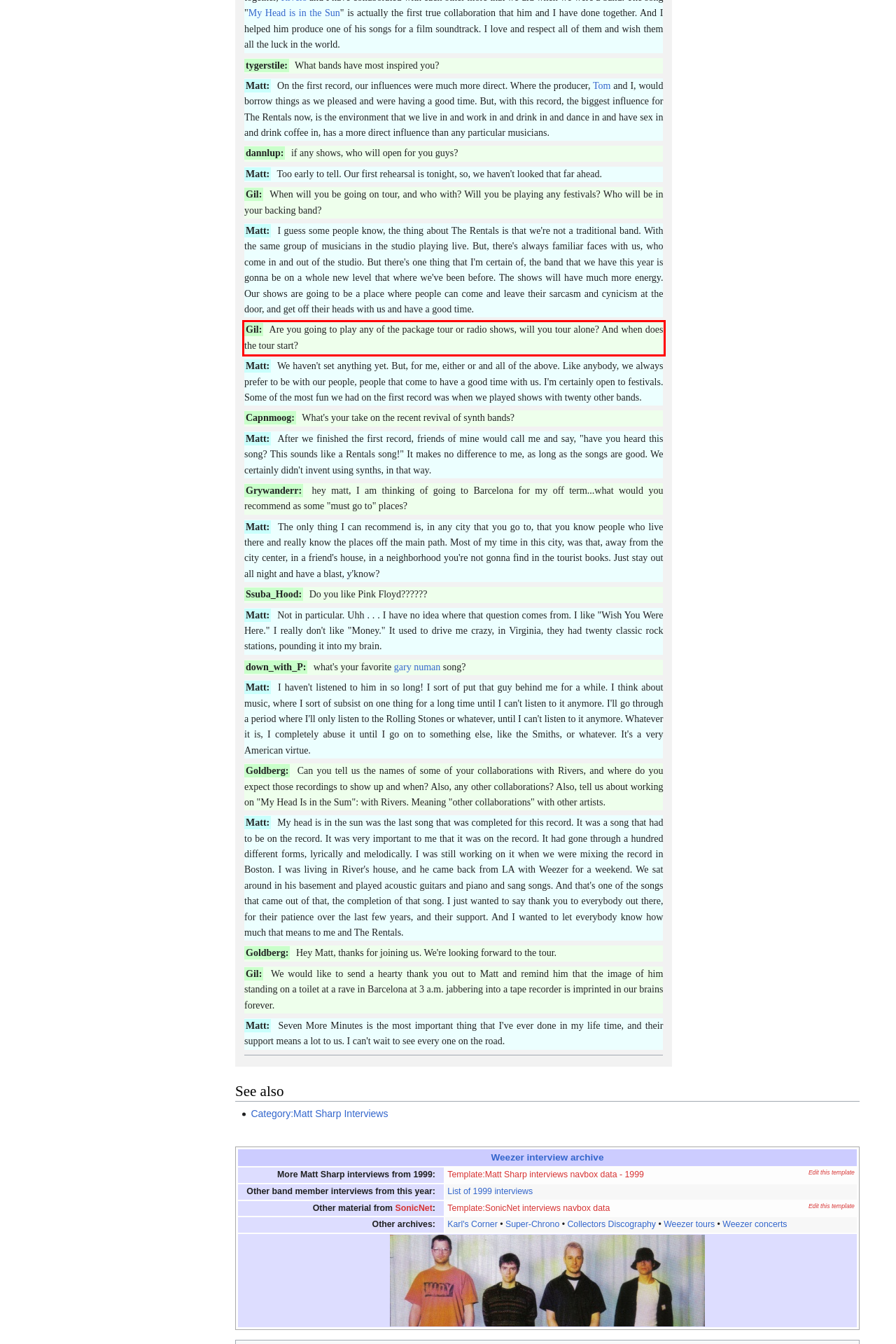With the provided screenshot of a webpage, locate the red bounding box and perform OCR to extract the text content inside it.

Gil: Are you going to play any of the package tour or radio shows, will you tour alone? And when does the tour start?